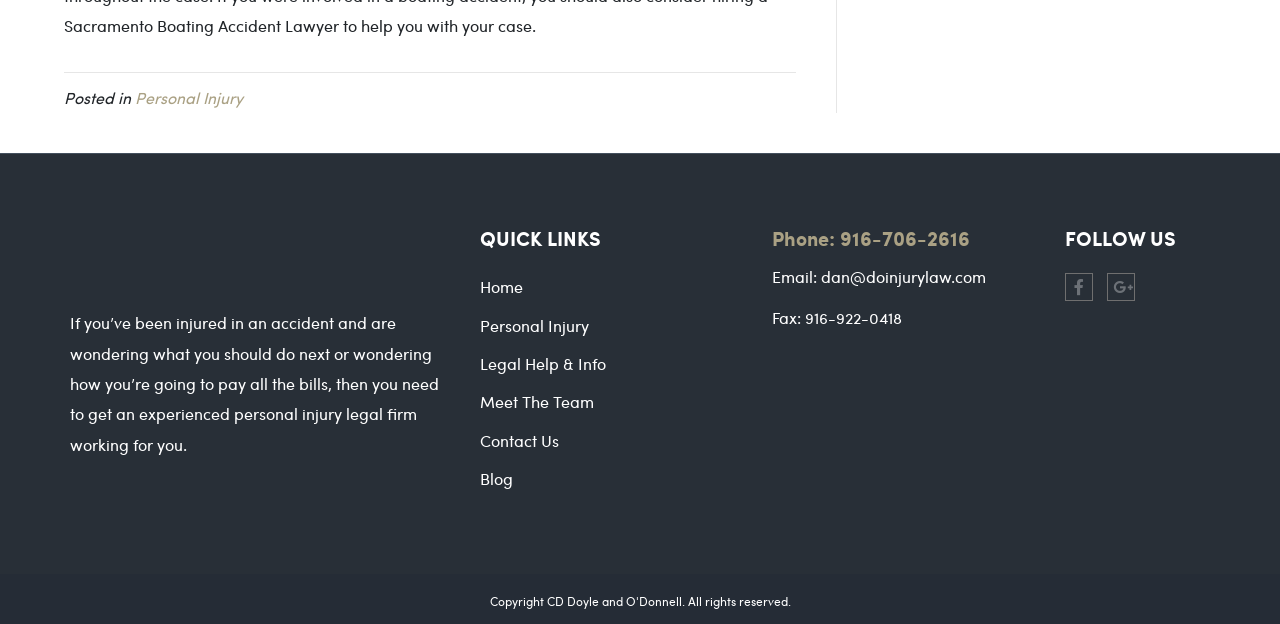Please find the bounding box coordinates for the clickable element needed to perform this instruction: "Go to Home".

[0.375, 0.442, 0.408, 0.476]